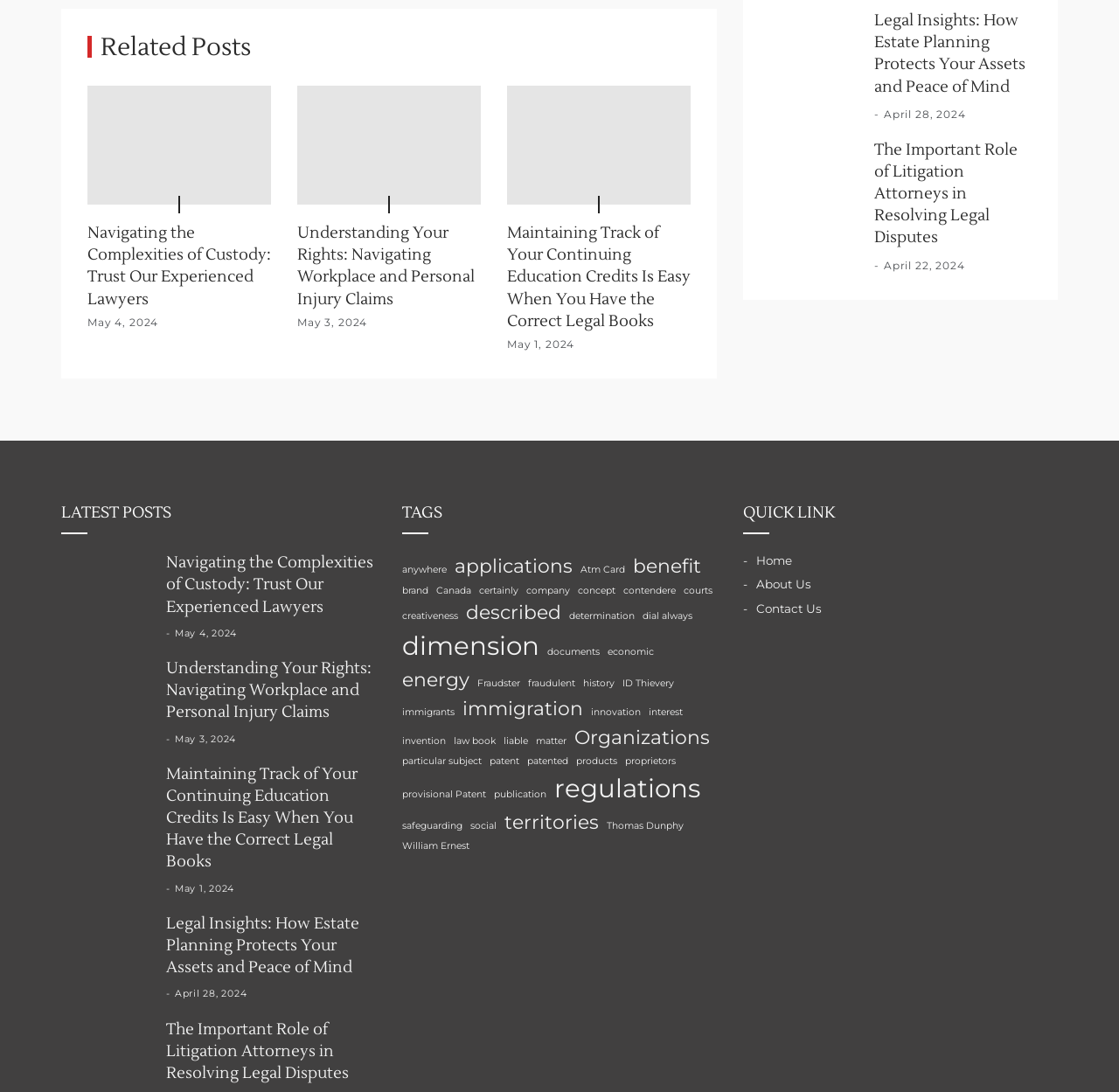Answer the question using only one word or a concise phrase: What is the topic of the post with the tag 'energy'?

Not specified